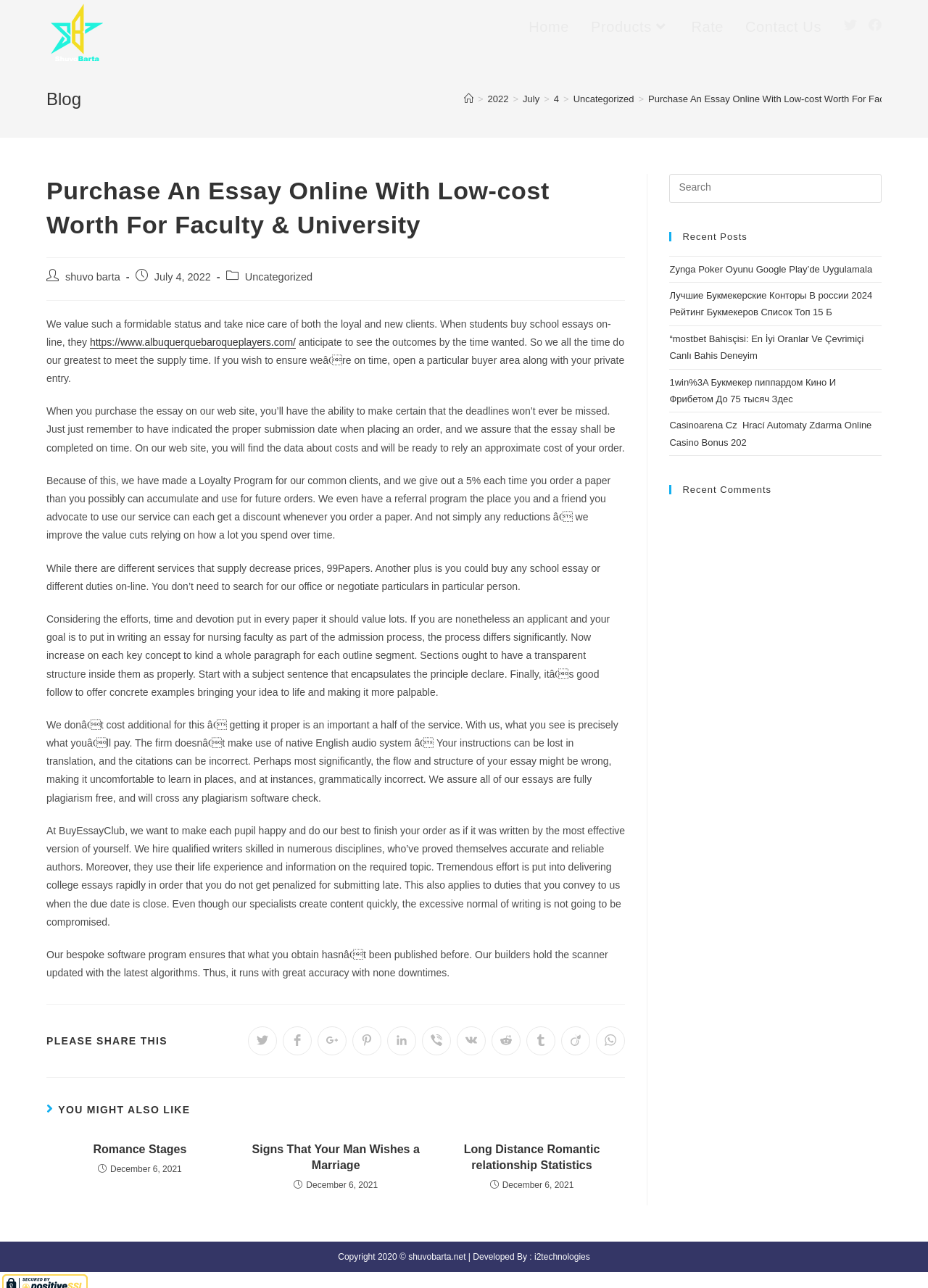With reference to the image, please provide a detailed answer to the following question: What is the focus of the 'Recent Posts' section?

The 'Recent Posts' section in the sidebar of the webpage appears to list recent blog posts, including titles such as 'Zynga Poker Oyunu Google Play’de Uygulamala', suggesting that the section is focused on showcasing recent blog posts or articles.